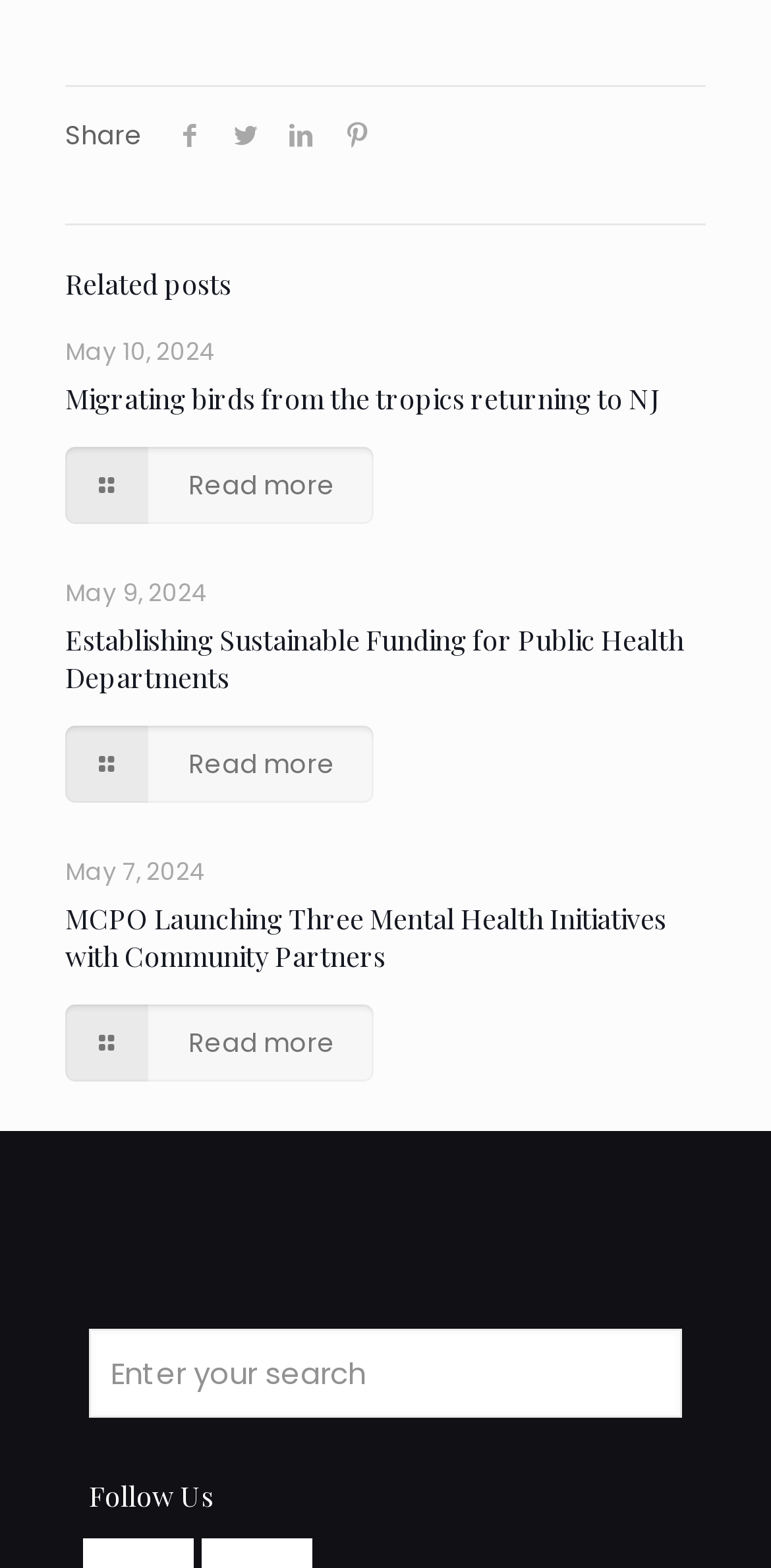Respond to the question below with a single word or phrase:
How many 'Read more' links are there?

3